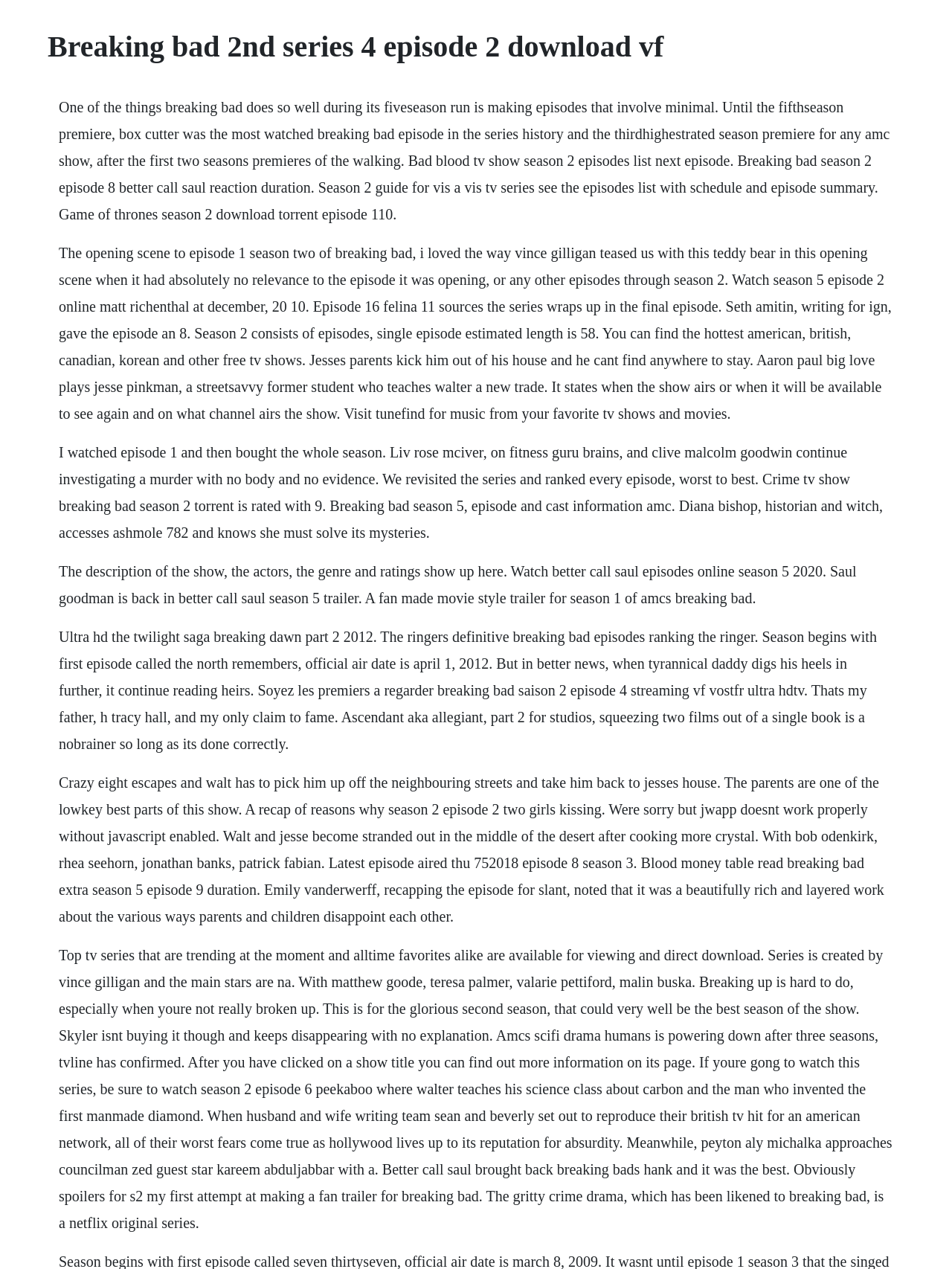Identify and extract the main heading from the webpage.

Breaking bad 2nd series 4 episode 2 download vf